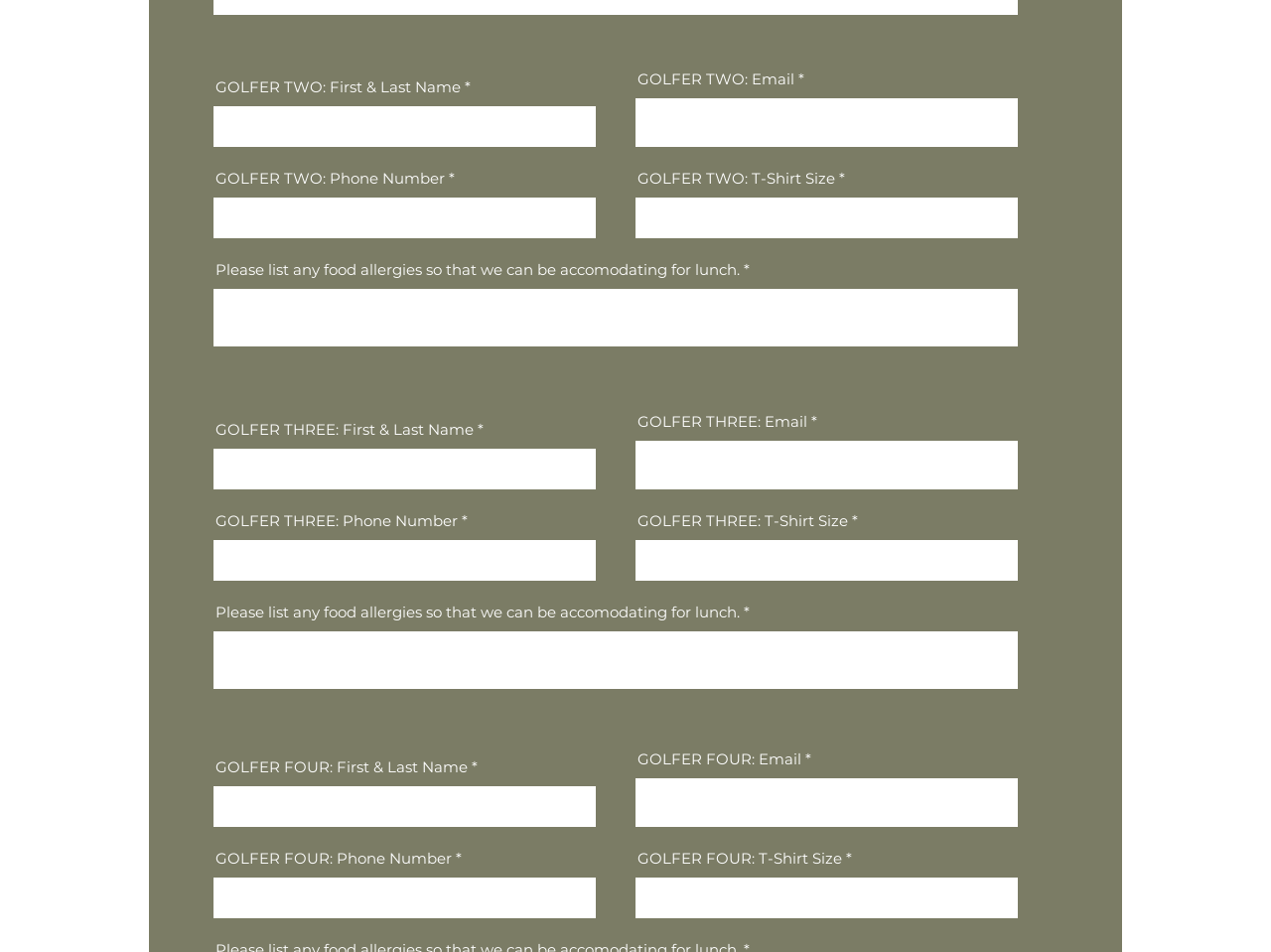How many golfers can be registered at once?
With the help of the image, please provide a detailed response to the question.

The webpage has four sections, each labeled as 'GOLFER ONE', 'GOLFER TWO', 'GOLFER THREE', and 'GOLFER FOUR', with identical fields for each golfer. This suggests that the form allows registration for up to four golfers simultaneously.